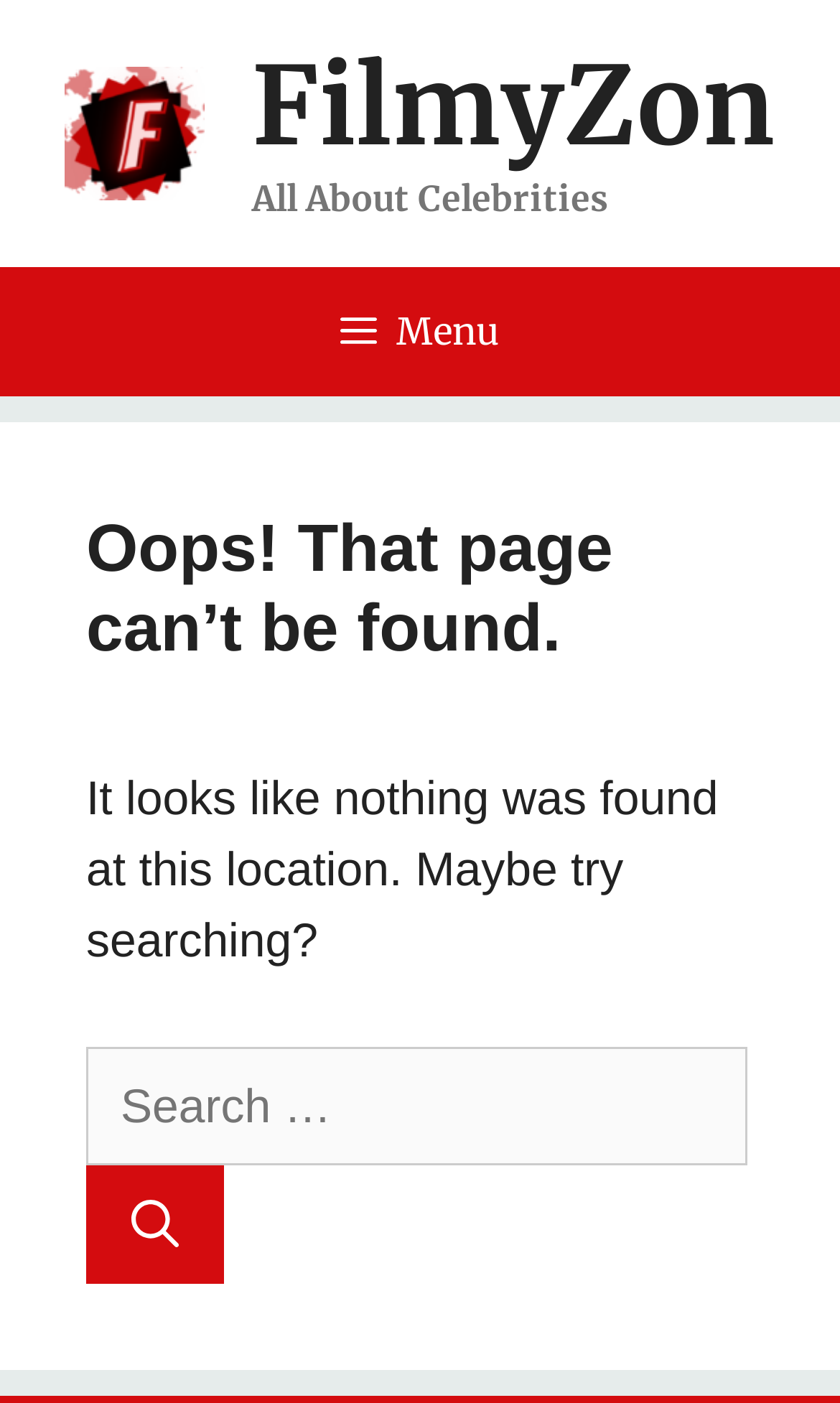Identify the bounding box for the described UI element. Provide the coordinates in (top-left x, top-left y, bottom-right x, bottom-right y) format with values ranging from 0 to 1: parent_node: Search for: aria-label="Search"

[0.103, 0.831, 0.267, 0.916]